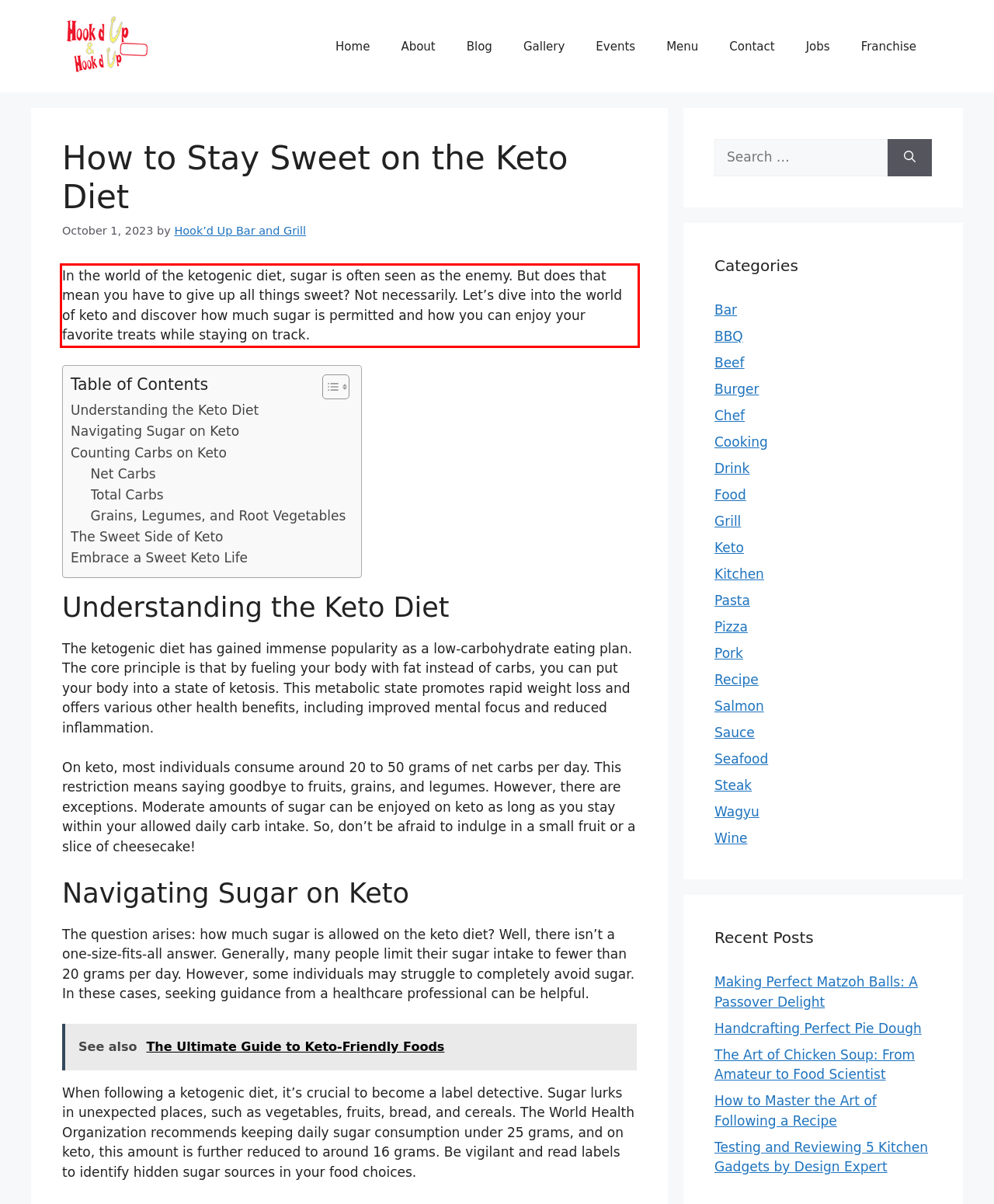You have a screenshot with a red rectangle around a UI element. Recognize and extract the text within this red bounding box using OCR.

In the world of the ketogenic diet, sugar is often seen as the enemy. But does that mean you have to give up all things sweet? Not necessarily. Let’s dive into the world of keto and discover how much sugar is permitted and how you can enjoy your favorite treats while staying on track.